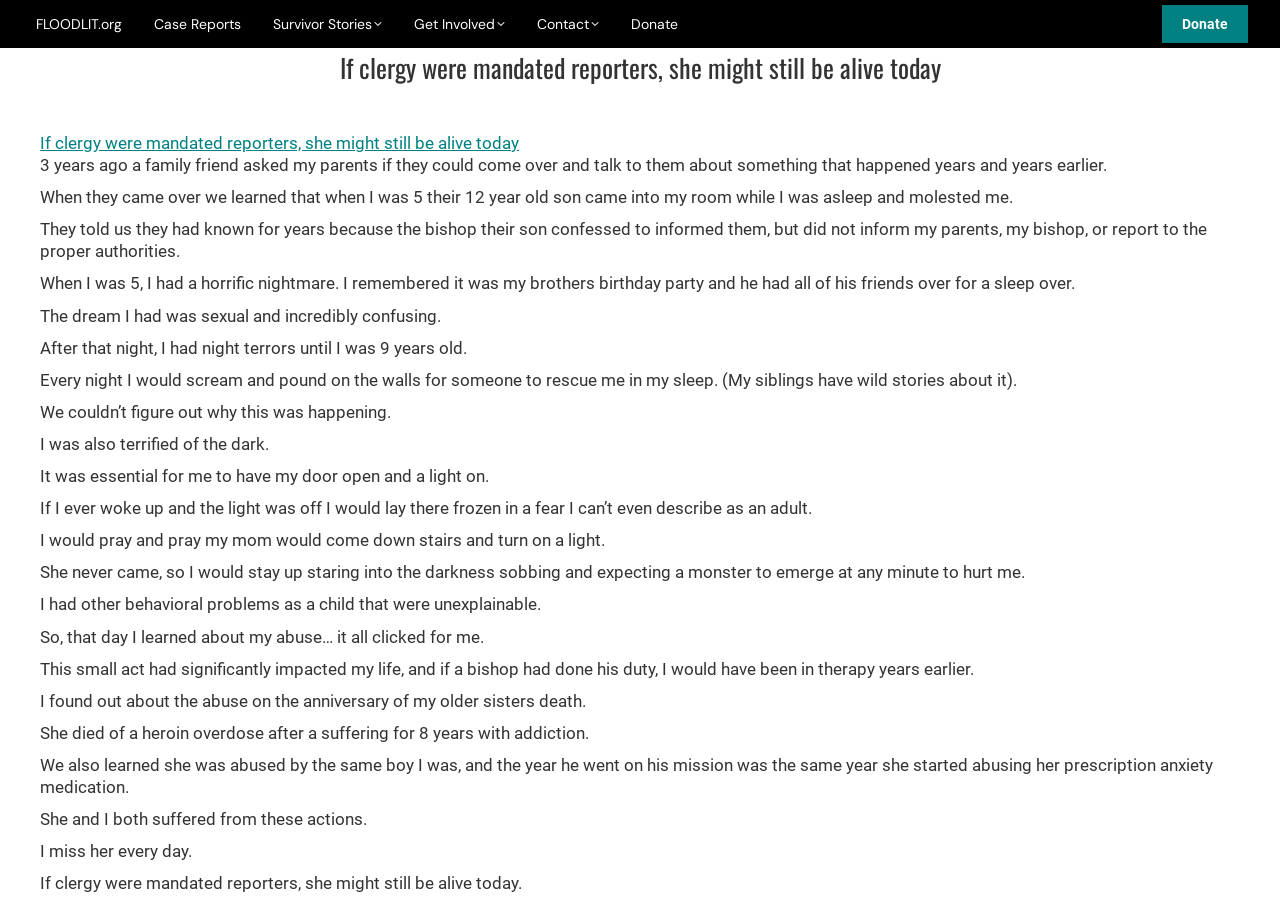Provide a one-word or short-phrase response to the question:
What is the author's experience as a child?

Molestation